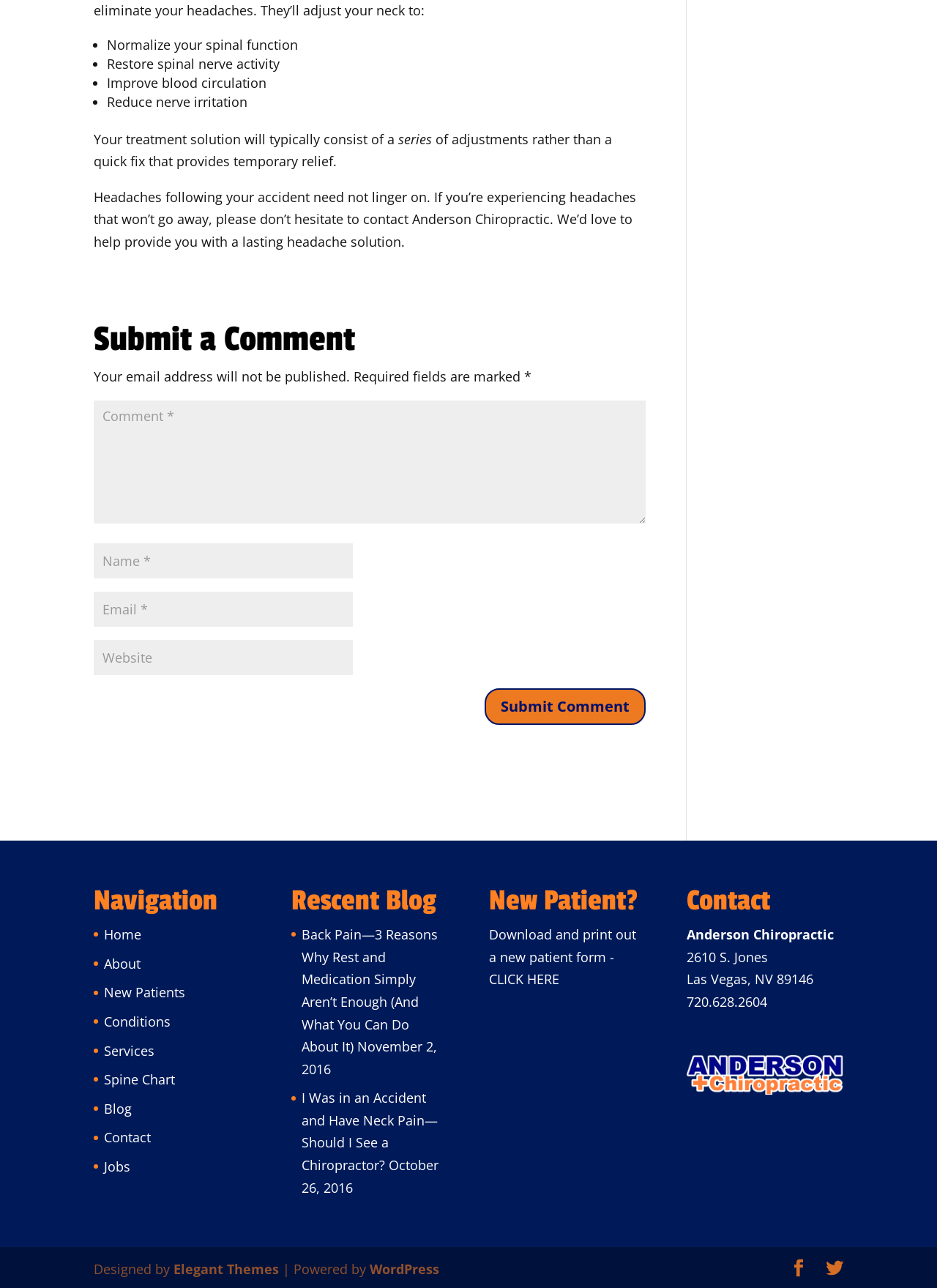Show the bounding box coordinates of the element that should be clicked to complete the task: "Download the new patient form".

[0.522, 0.753, 0.597, 0.767]